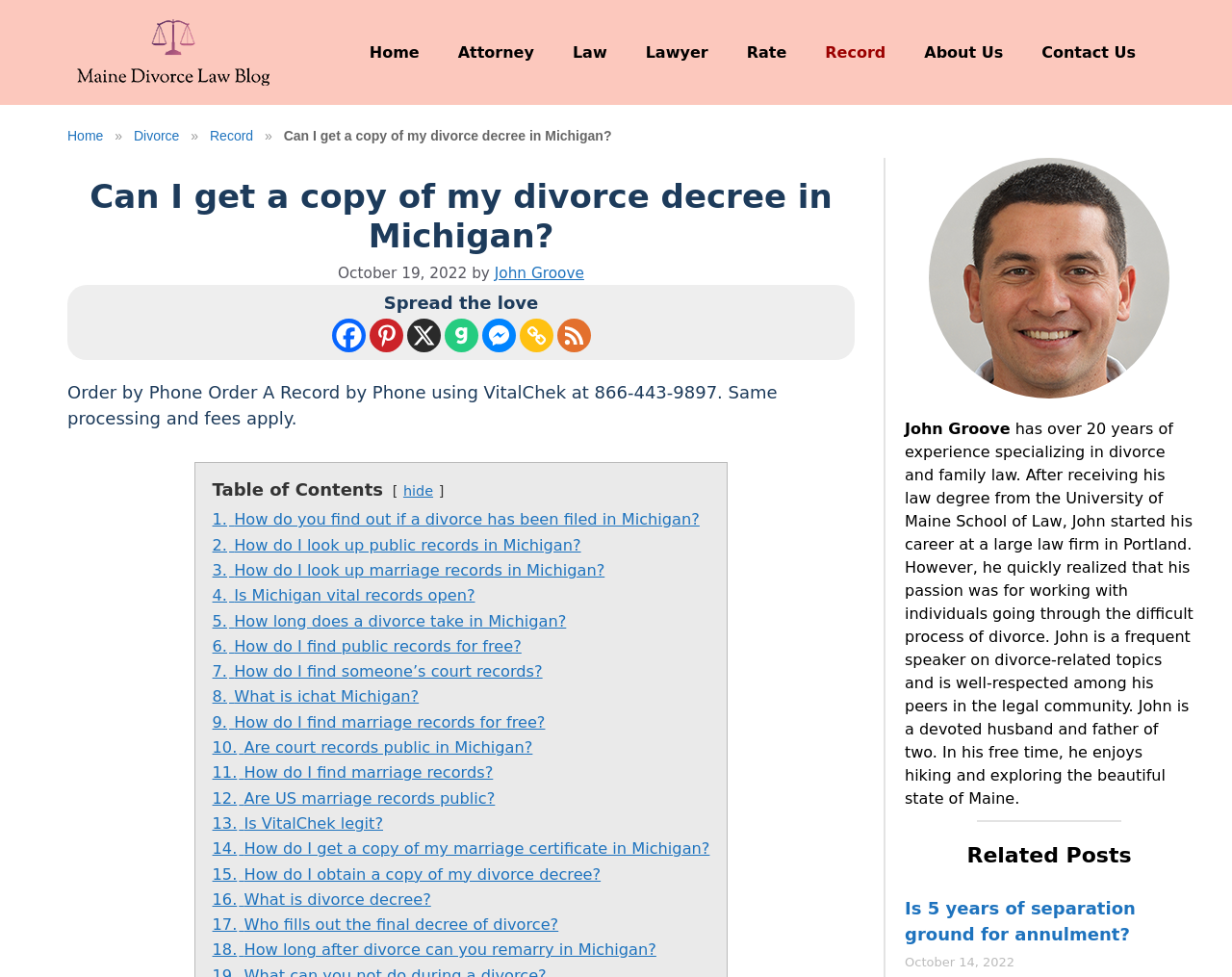Give a detailed overview of the webpage's appearance and contents.

This webpage is about divorce law in Michigan, specifically focusing on obtaining a copy of a divorce decree. At the top, there is a banner with a logo and a navigation menu with links to the main sections of the website, including "Home", "Attorney", "Law", "Lawyer", "Rate", "Record", "About Us", and "Contact Us". Below the banner, there is a breadcrumbs navigation menu showing the current page's location in the website's hierarchy.

The main content of the page is divided into several sections. The first section has a heading "Can I get a copy of my divorce decree in Michigan?" and a subheading with the date "October 19, 2022" and the author's name "John Groove". Below this, there is a paragraph of text and a series of social media links.

The next section is a table of contents with links to 18 different questions related to divorce and public records in Michigan, such as "How do you find out if a divorce has been filed in Michigan?" and "How do I obtain a copy of my divorce decree?".

On the right side of the page, there is a complementary section with a figure and a brief bio of the author, John Groove, including his experience and interests. Below this, there is a section with a heading "Related Posts" and a link to a related article "Is 5 years of separation ground for annulment?".

At the bottom of the page, there is a notice with a phone number and instructions on how to order a record by phone using VitalChek.